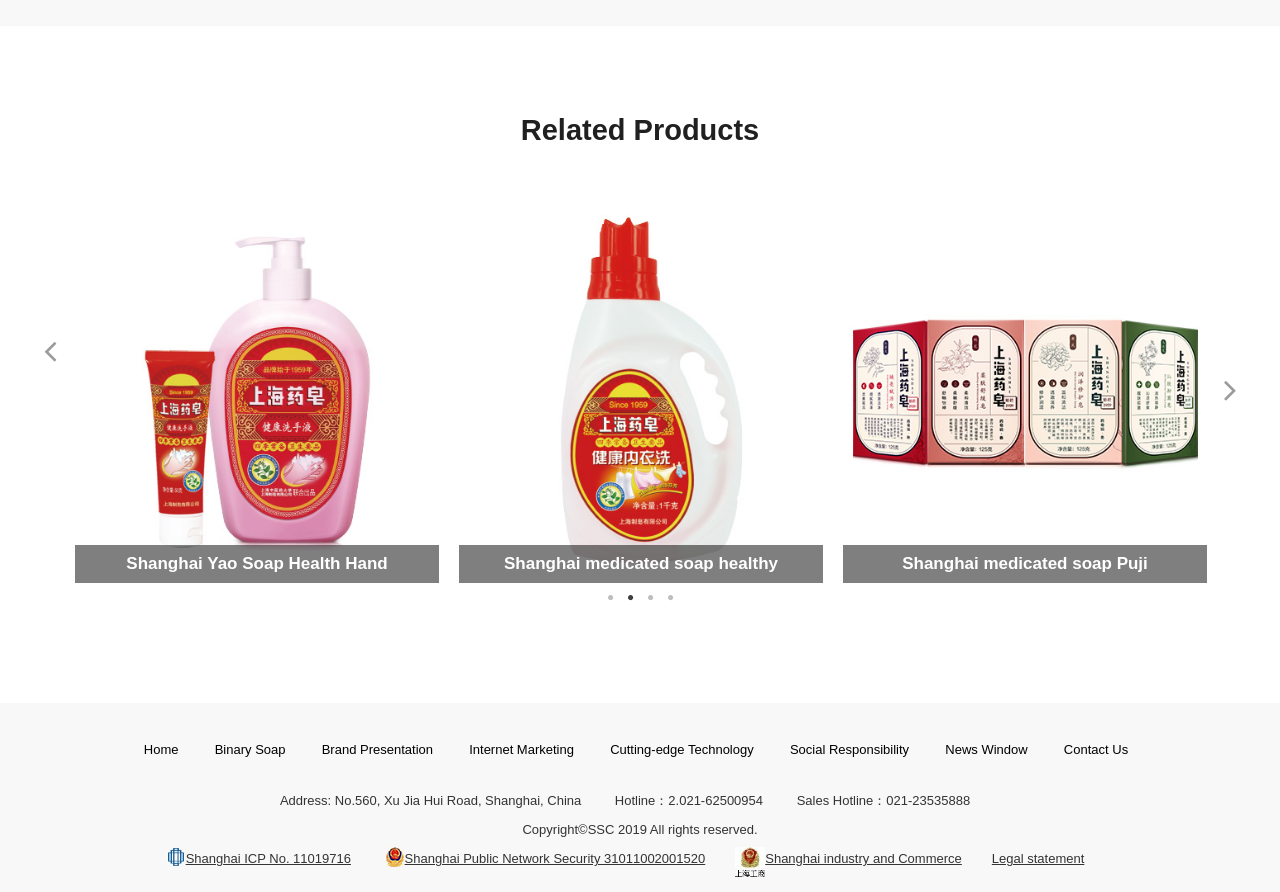Please specify the bounding box coordinates of the clickable region necessary for completing the following instruction: "Click the 'Previous' button". The coordinates must consist of four float numbers between 0 and 1, i.e., [left, top, right, bottom].

[0.031, 0.373, 0.047, 0.412]